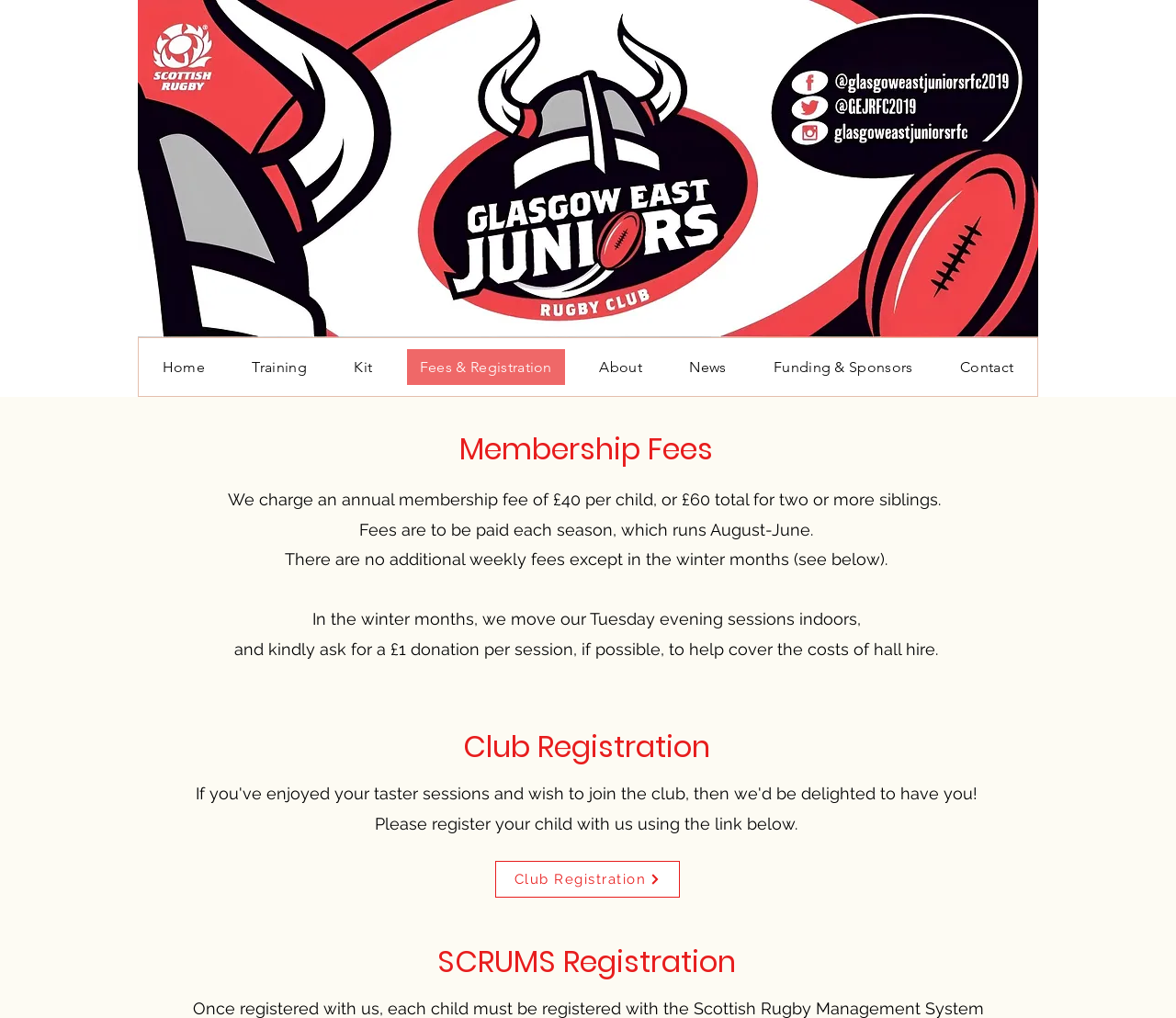What is the duration of the club's season?
Look at the image and provide a short answer using one word or a phrase.

August-June